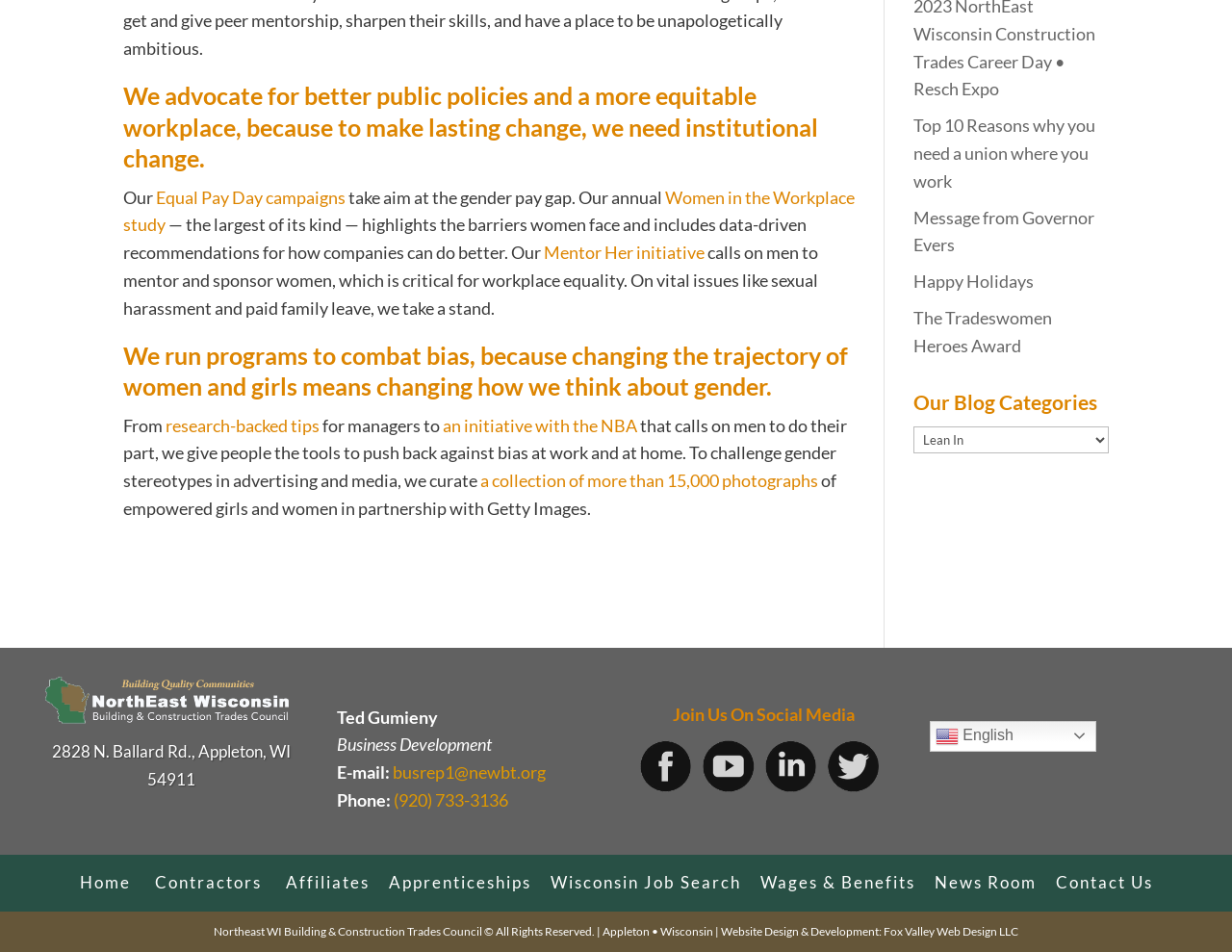Specify the bounding box coordinates of the element's region that should be clicked to achieve the following instruction: "Read the 'Women in the Workplace study'". The bounding box coordinates consist of four float numbers between 0 and 1, in the format [left, top, right, bottom].

[0.1, 0.196, 0.694, 0.247]